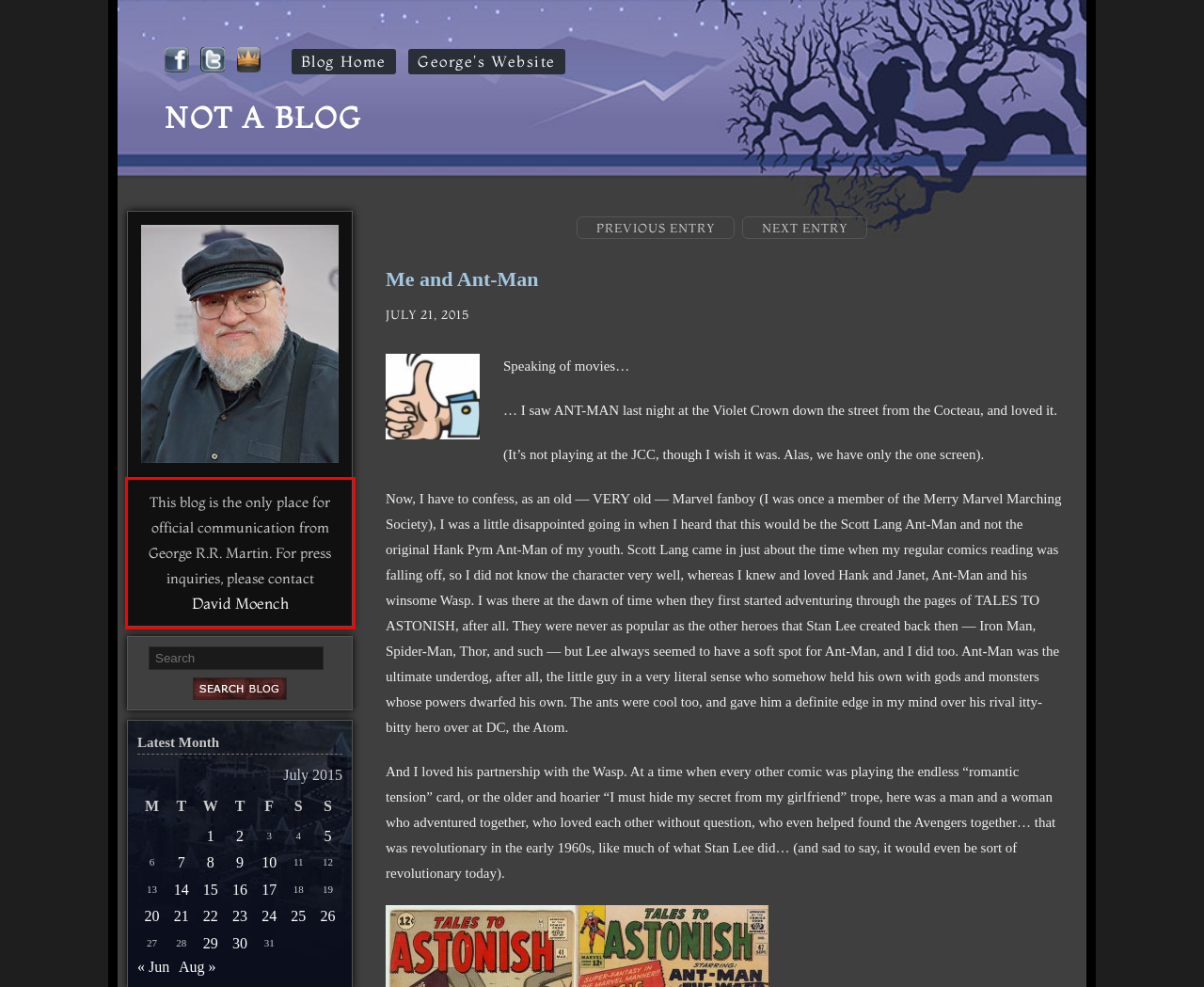You are provided with a screenshot of a webpage that includes a red bounding box. Extract and generate the text content found within the red bounding box.

This blog is the only place for official communication from George R.R. Martin. For press inquiries, please contact David Moench